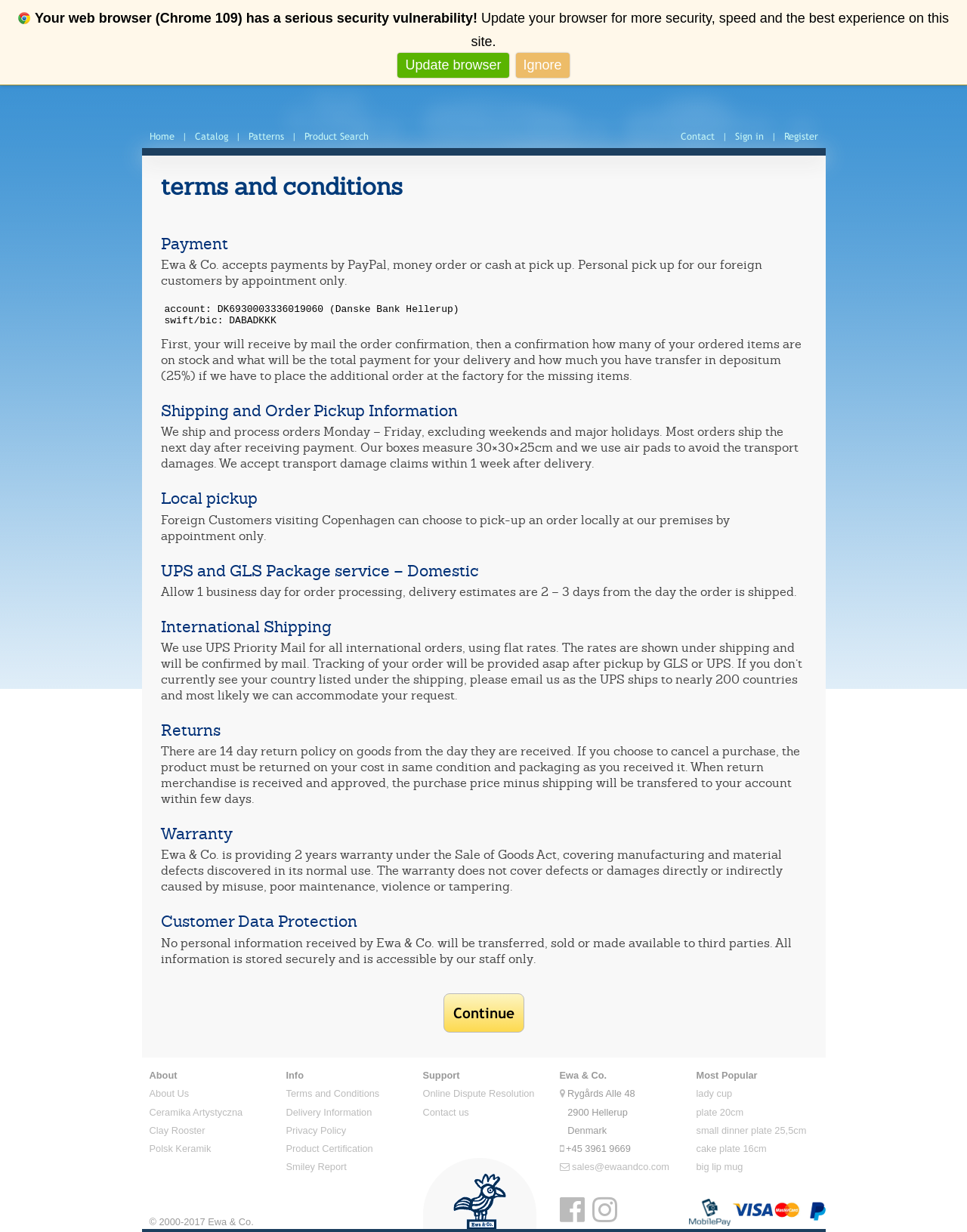Detail the webpage's structure and highlights in your description.

This webpage is about the terms and conditions of Polish Pottery by Ewa & Co. At the top, there is a warning message about a serious security vulnerability in the web browser, with options to update the browser or ignore the warning. Below this, there is a navigation menu with links to Home, Catalog, Patterns, Product Search, Contact, Sign in, and Register.

The main content of the page is divided into several sections, each with a heading. The first section is about Payment, which explains the accepted payment methods, including PayPal, money order, and cash at pick up. The next section is about Shipping and Order Pickup Information, which details the shipping process, including the use of air pads to avoid transport damages.

The following sections cover Local Pickup, UPS and GLS Package service – Domestic, International Shipping, Returns, Warranty, and Customer Data Protection. Each section provides detailed information about the respective topic.

At the bottom of the page, there are three columns of links. The first column has links to About Us, Ceramika Artystyczna, Clay Rooster, and Polsk Keramik. The second column has links to Terms and Conditions, Delivery Information, Privacy Policy, Product Certification, and Smiley Report. The third column has links to Online Dispute Resolution, Contact us, and Ewa & Co.'s address and contact information.

There is also a section titled Most Popular, which lists popular products, including lady cup, plate 20cm, small dinner plate 25,5cm, cake plate 16cm, and big lip mug.